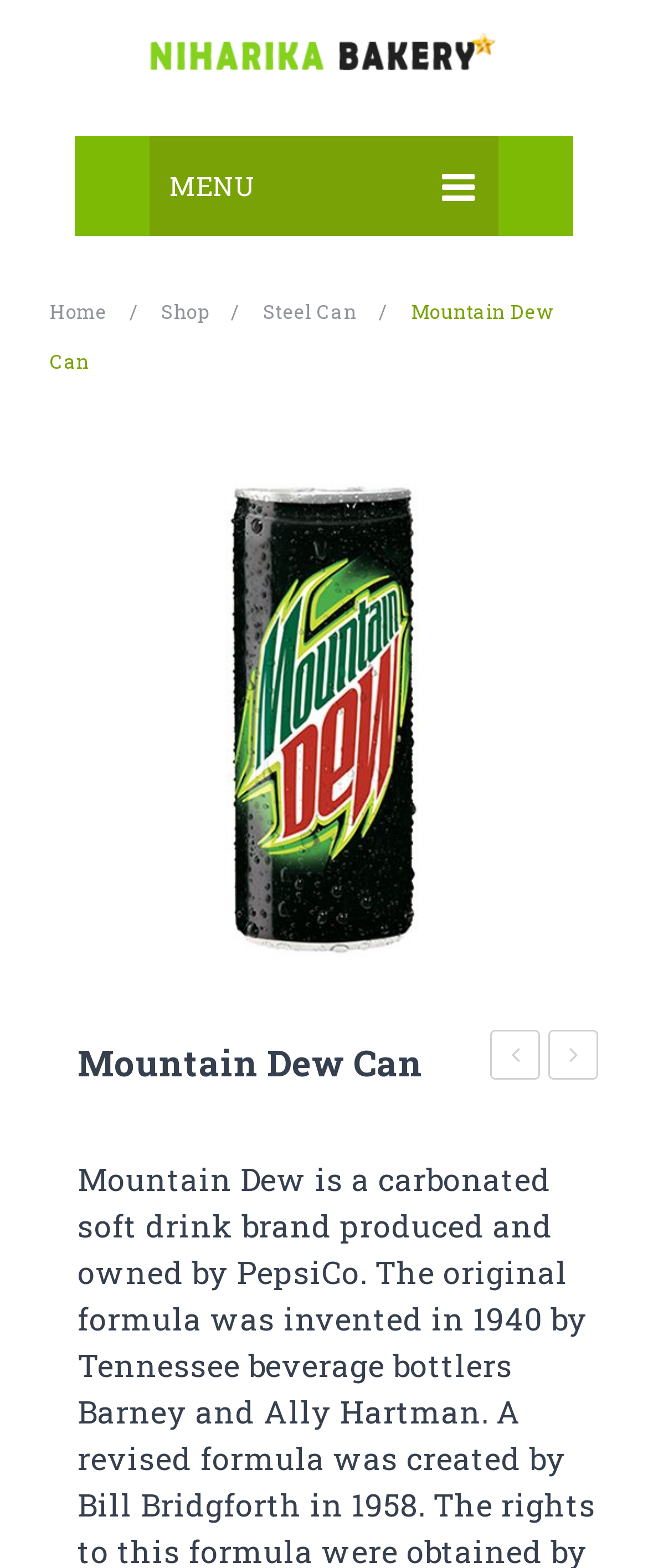Can you look at the image and give a comprehensive answer to the question:
How many sections are there in the menu?

I counted the number of sections in the menu, which are HOME, SHOP, ABOUT US, and CONTACT US, suggesting that there are four sections in total.